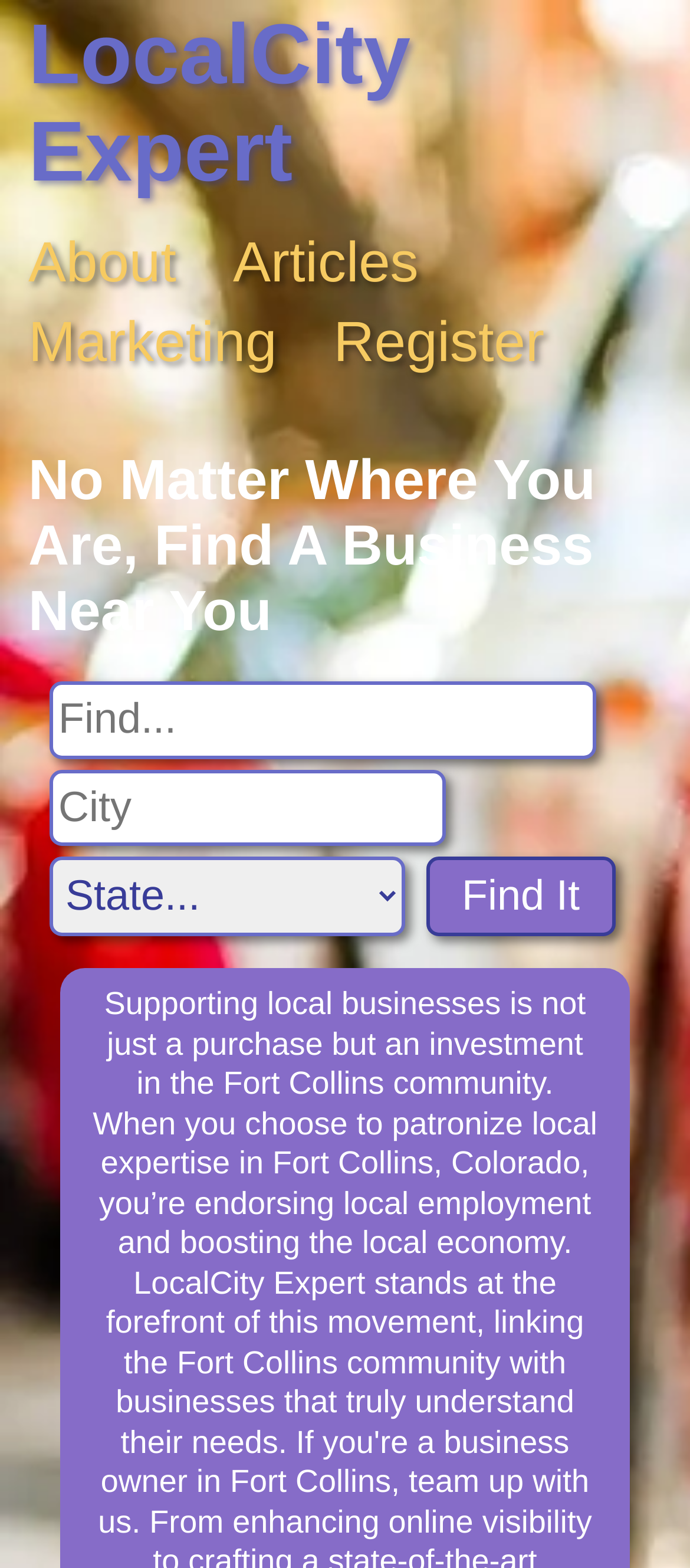Identify the bounding box coordinates of the specific part of the webpage to click to complete this instruction: "select a state".

[0.072, 0.547, 0.587, 0.598]